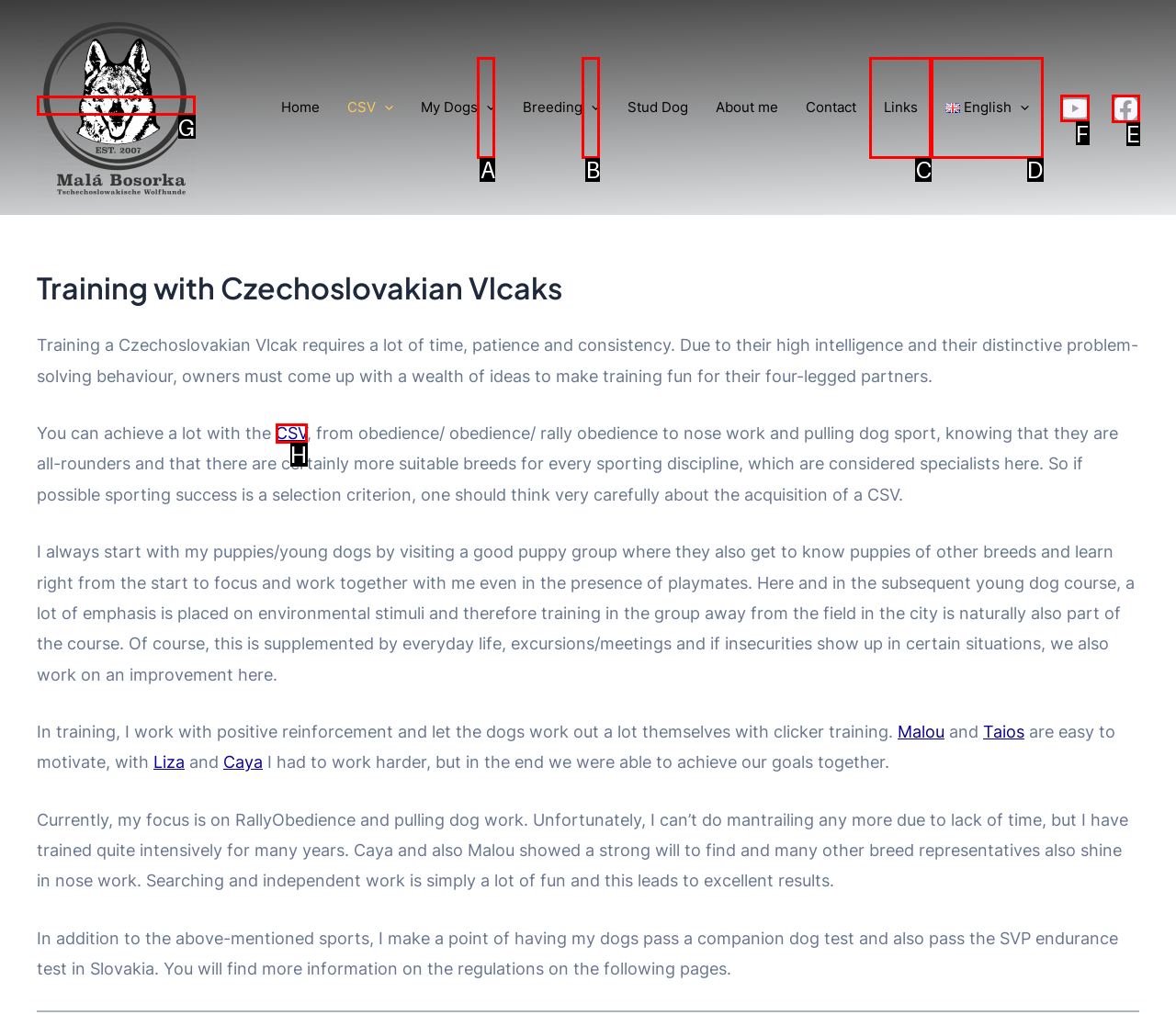Tell me the correct option to click for this task: Visit the YouTube page
Write down the option's letter from the given choices.

F